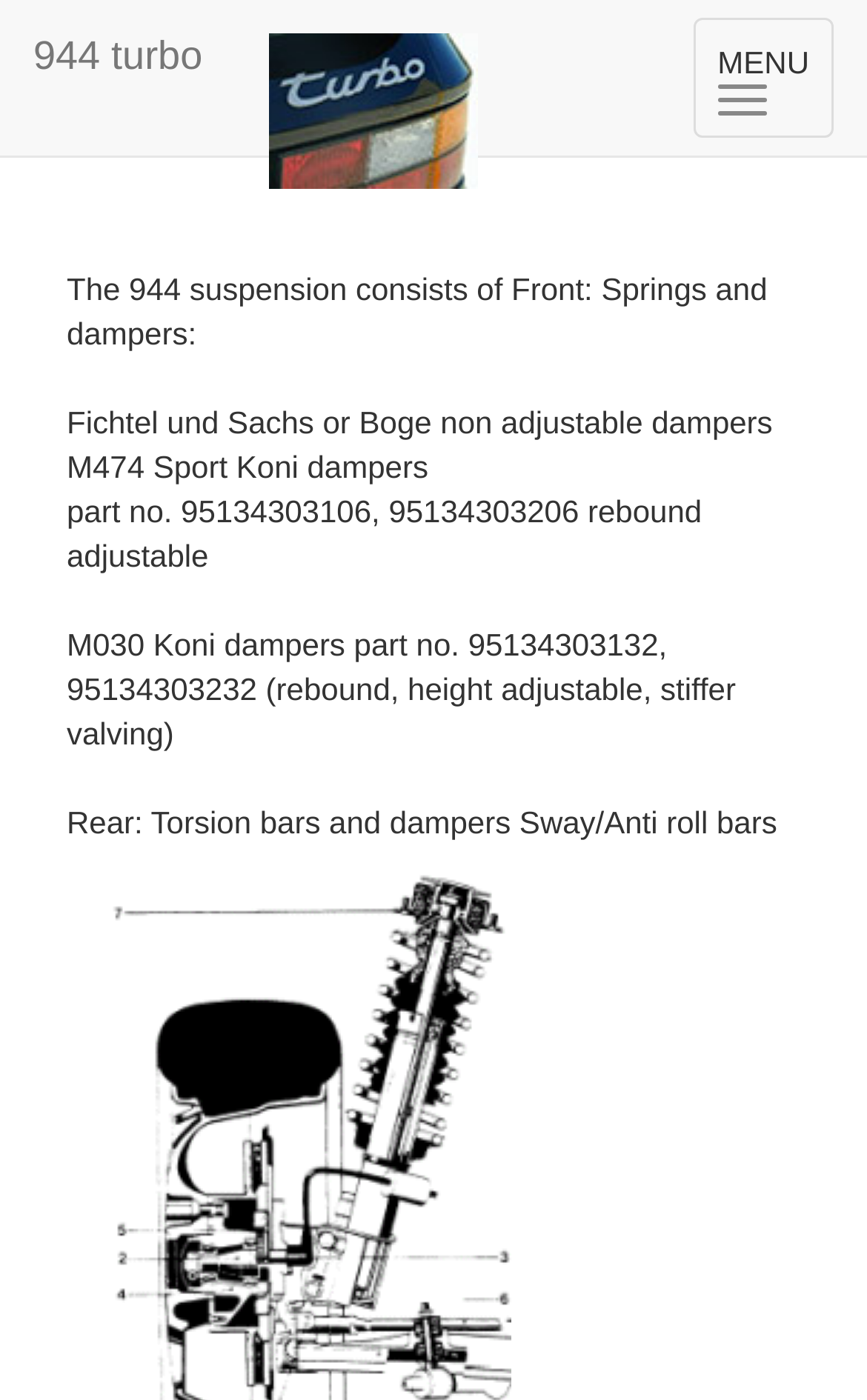Locate the bounding box of the UI element described by: "Toggle navigation MENU" in the given webpage screenshot.

[0.799, 0.013, 0.962, 0.098]